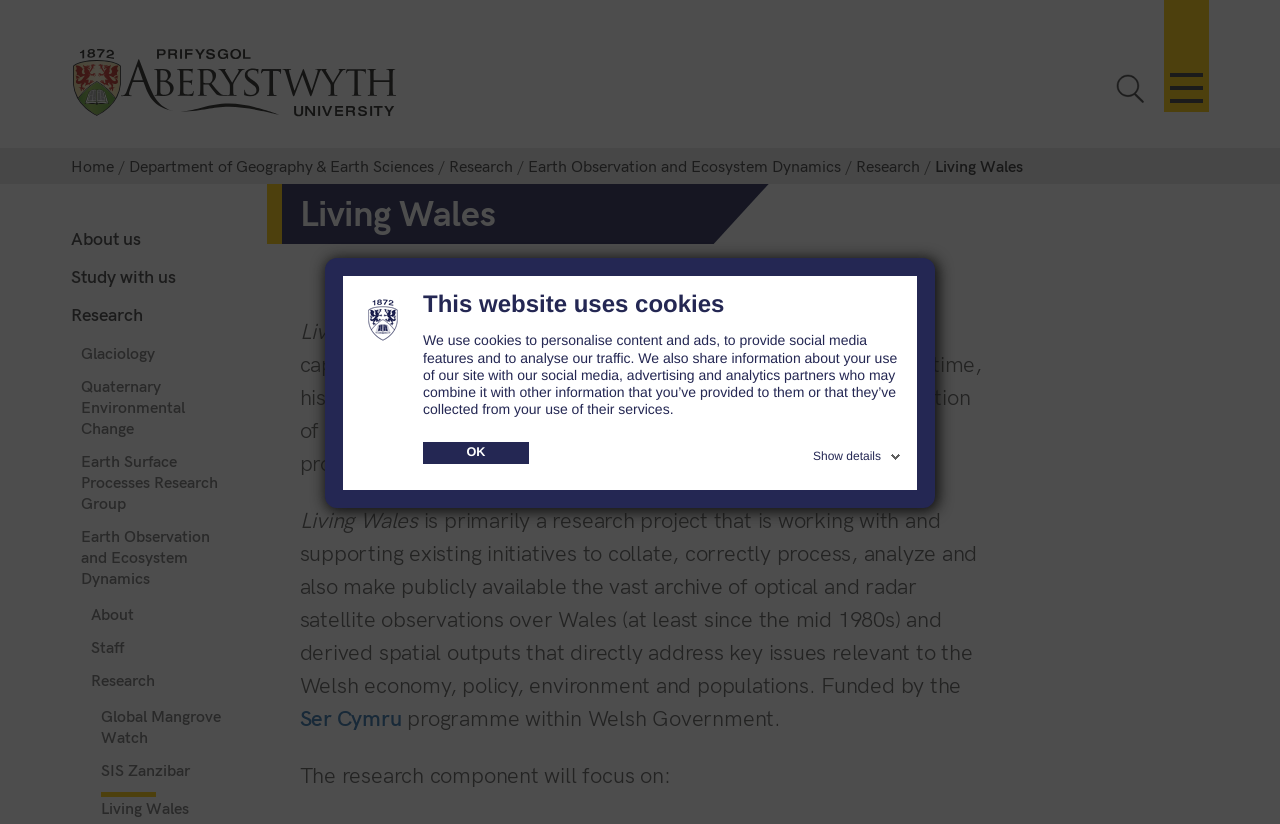What is the name of the university?
Use the screenshot to answer the question with a single word or phrase.

Aberystwyth University